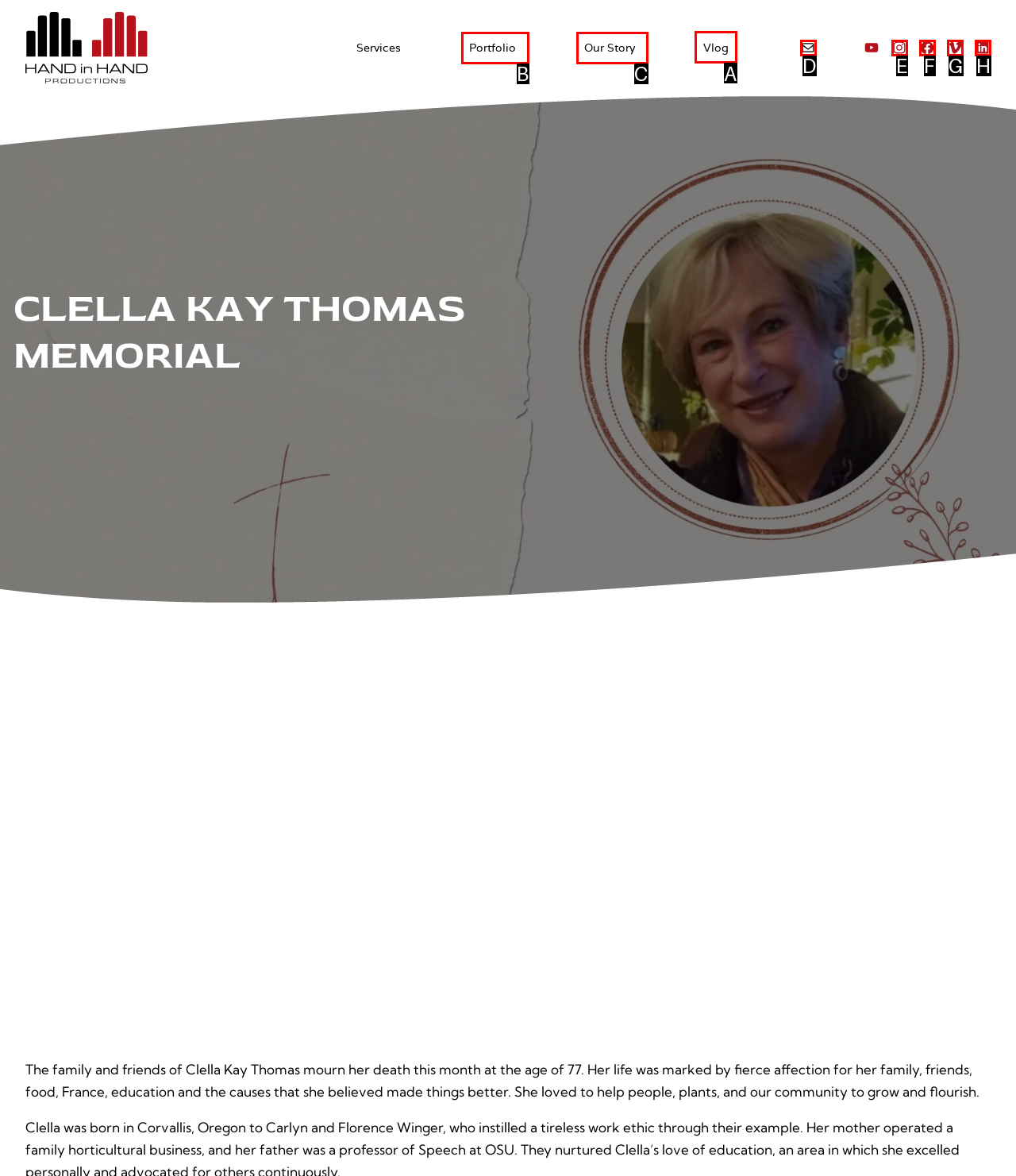Determine the letter of the UI element that you need to click to perform the task: Watch the 'Vlog'.
Provide your answer with the appropriate option's letter.

A